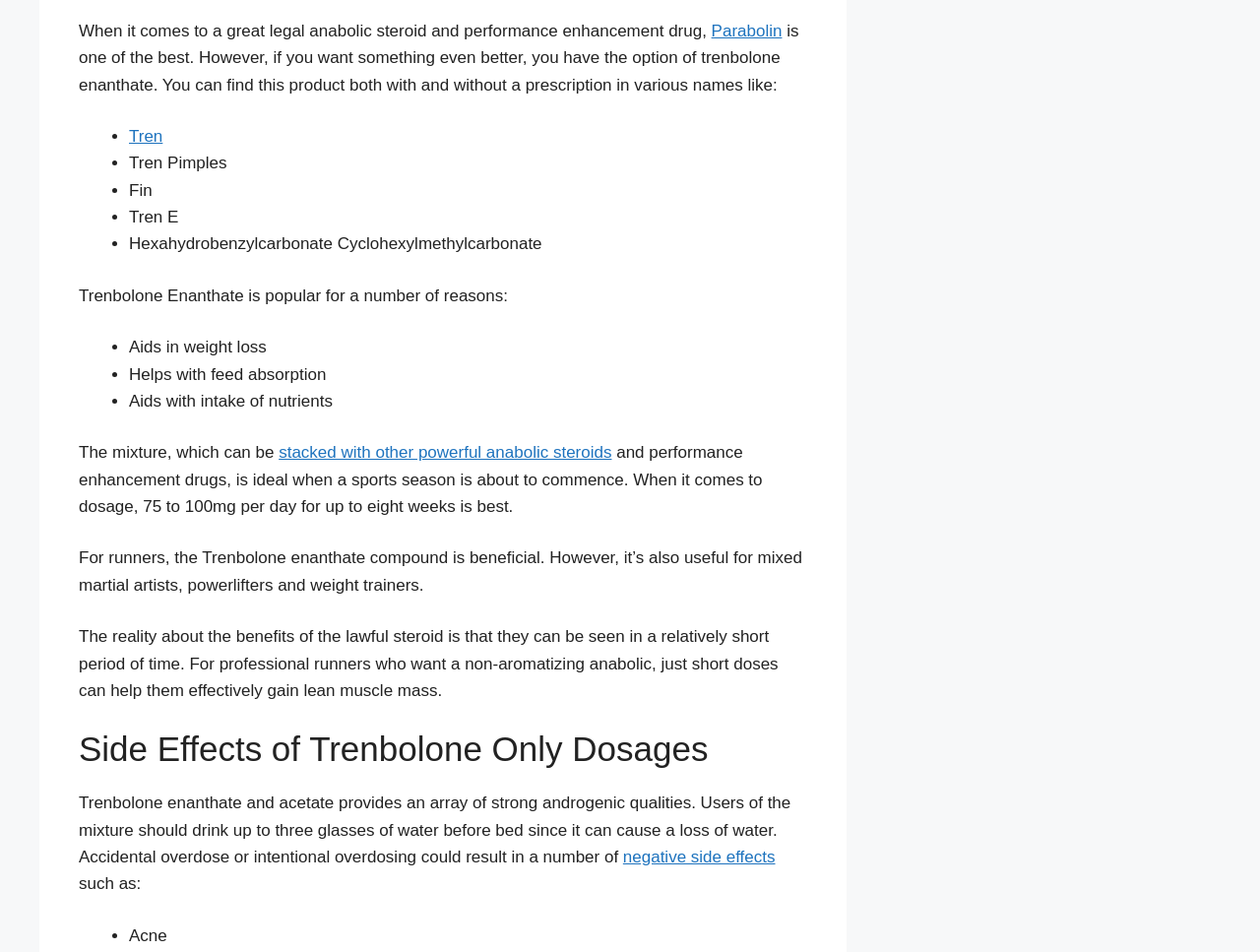Using the provided description Tren, find the bounding box coordinates for the UI element. Provide the coordinates in (top-left x, top-left y, bottom-right x, bottom-right y) format, ensuring all values are between 0 and 1.

[0.102, 0.134, 0.129, 0.153]